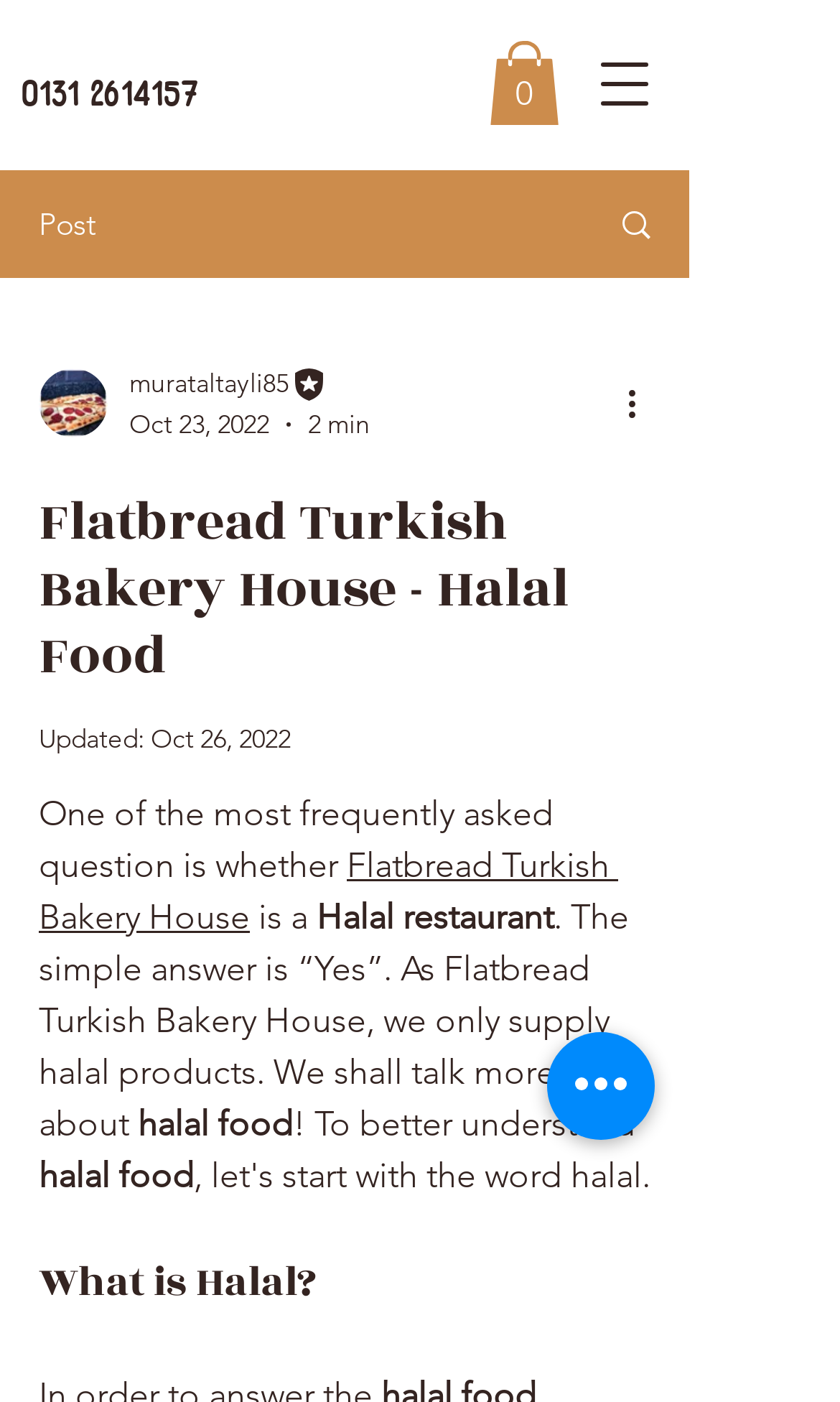Determine the bounding box coordinates for the UI element with the following description: "murataltayli85". The coordinates should be four float numbers between 0 and 1, represented as [left, top, right, bottom].

[0.154, 0.262, 0.441, 0.291]